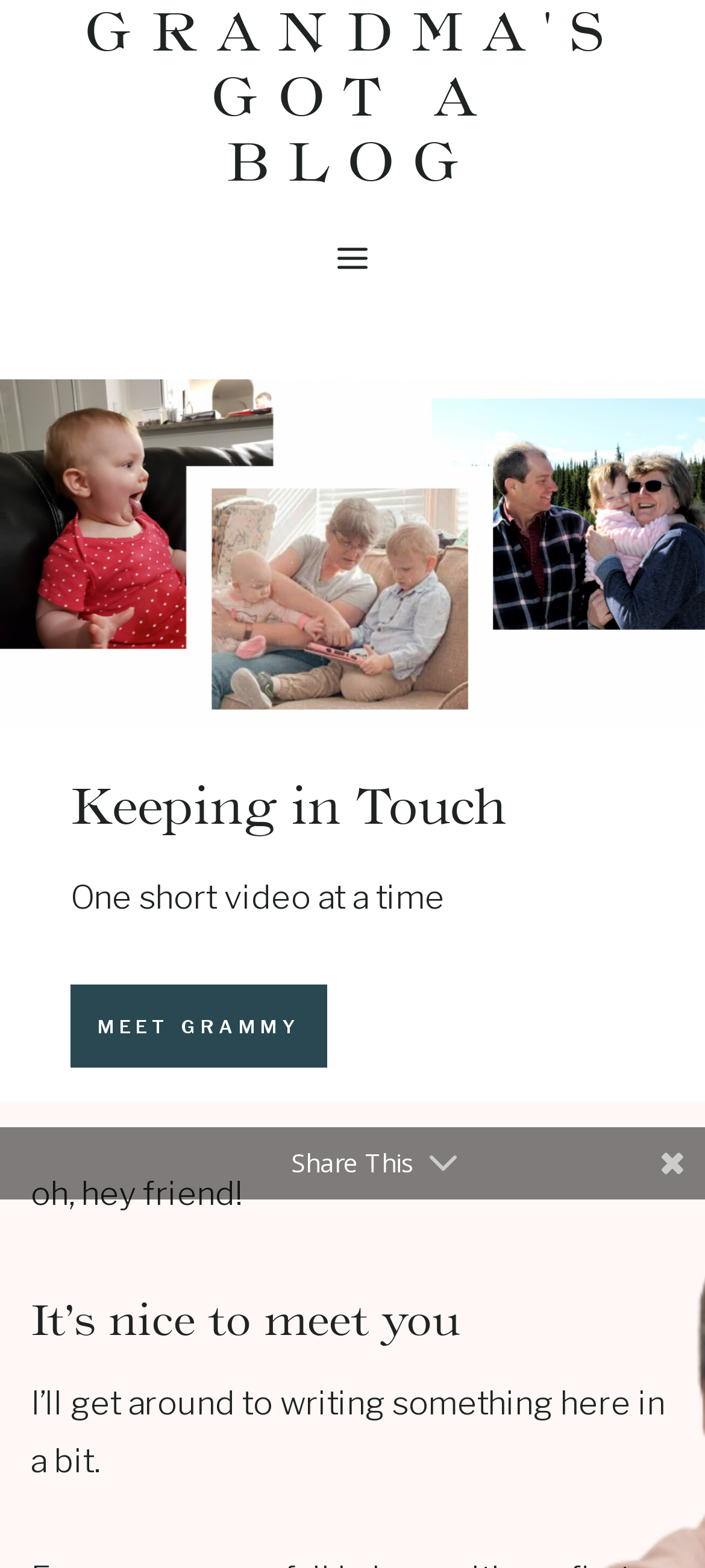Give a detailed explanation of the elements present on the webpage.

The webpage is titled "Grandma's Got a Blog" and has a prominent link with the same text at the top. Below the title, there is a button labeled "Open menu" which, when expanded, reveals a menu with several options. 

At the top-left of the page, there is a figure, likely an image, that spans the entire width of the page. Above the figure, there is a heading that reads "Keeping in Touch". 

Below the figure, there is a section with a brief introduction. The introduction starts with a heading "It’s nice to meet you" followed by a brief text "oh, hey friend!". The text "One short video at a time" is also present in this section. 

There is a link "MEET GRAMMY" in this section, which is positioned below the introduction. Further down, there is another text "I’ll get around to writing something here in a bit." 

At the bottom of the page, there is a text "Share This" positioned near the center. The webpage's meta description suggests that the blog is focused on helping users create their new happily-ever-after.